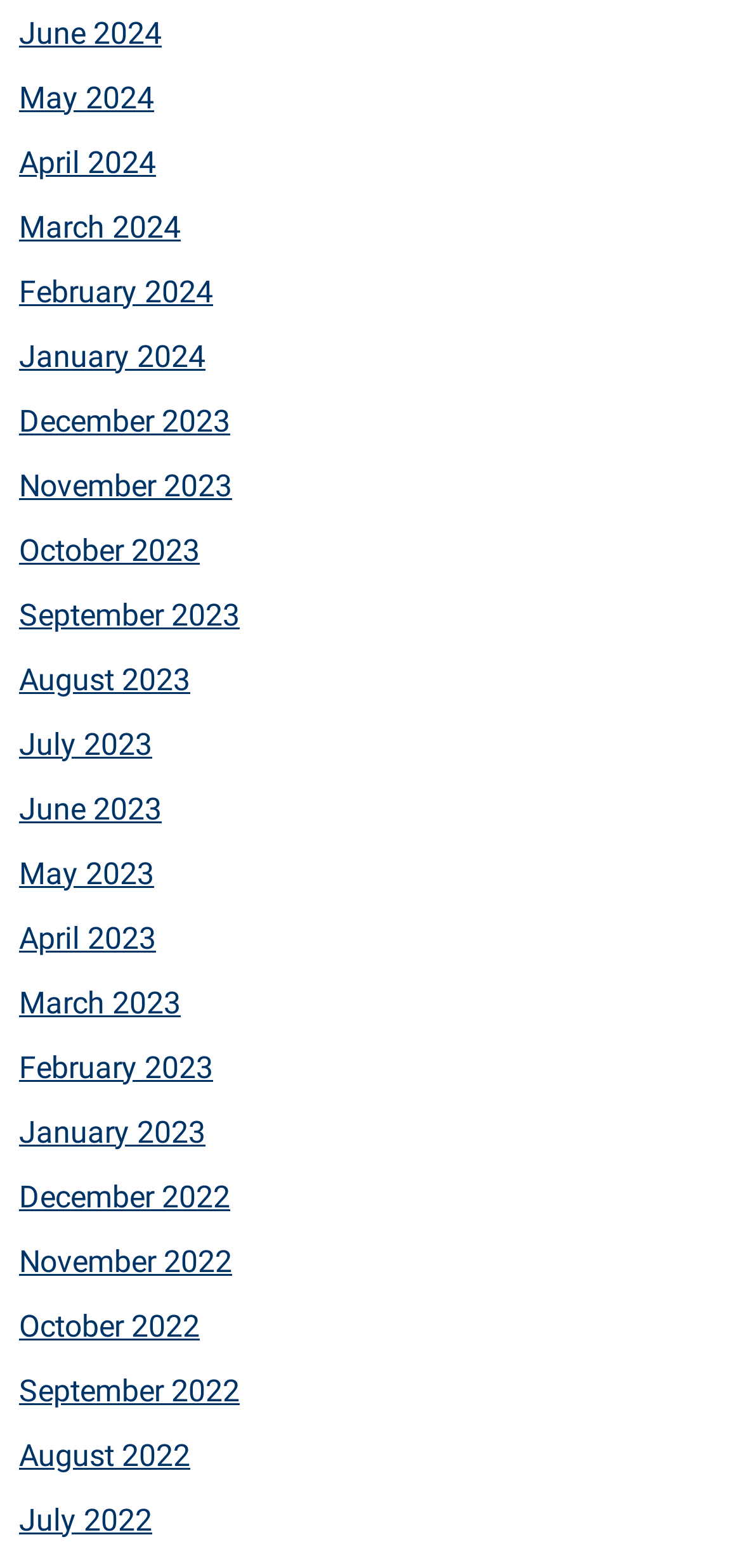What is the earliest month listed?
Based on the image content, provide your answer in one word or a short phrase.

December 2022